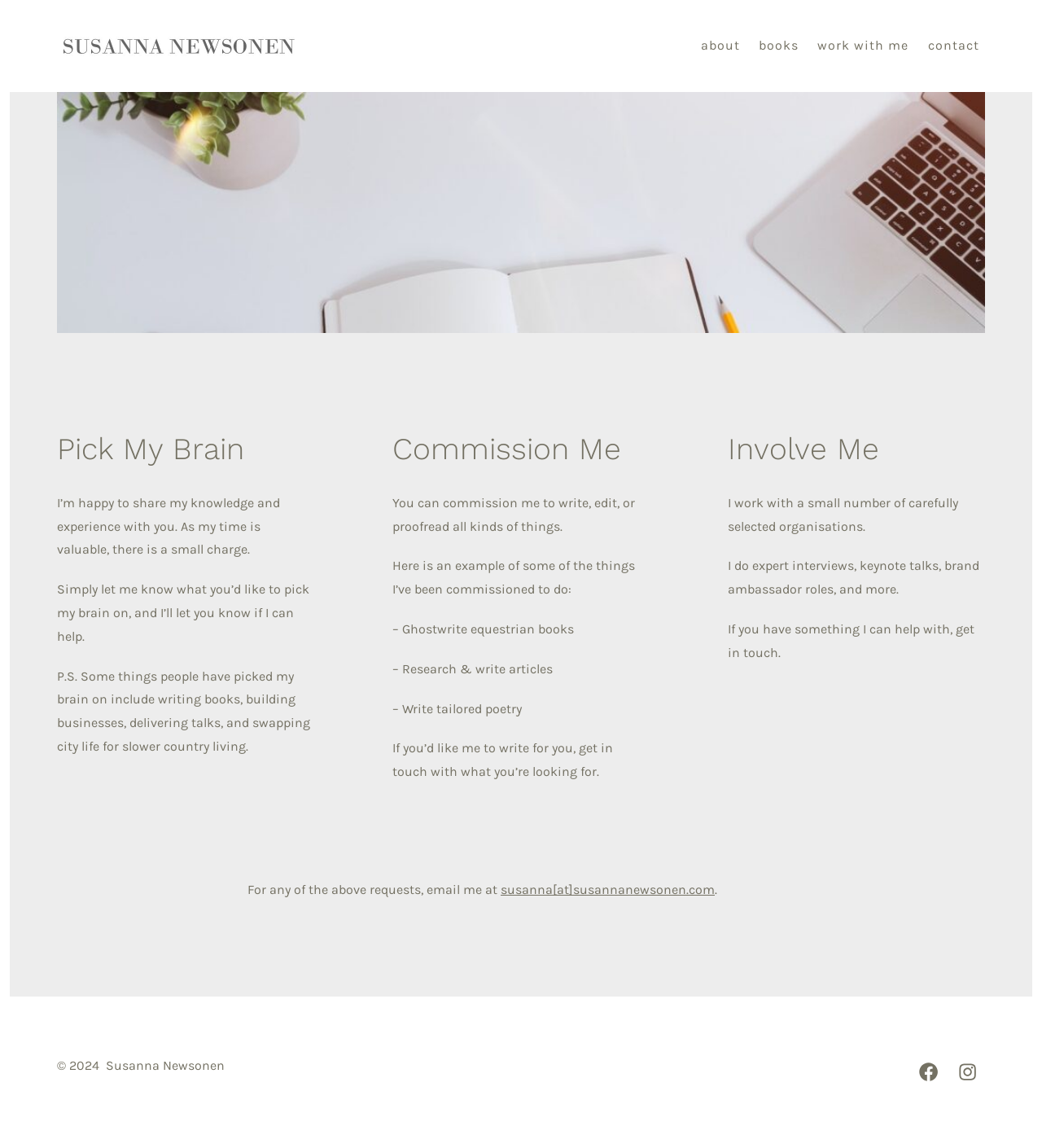Please provide the bounding box coordinates in the format (top-left x, top-left y, bottom-right x, bottom-right y). Remember, all values are floating point numbers between 0 and 1. What is the bounding box coordinate of the region described as: Work with Me

[0.785, 0.03, 0.872, 0.05]